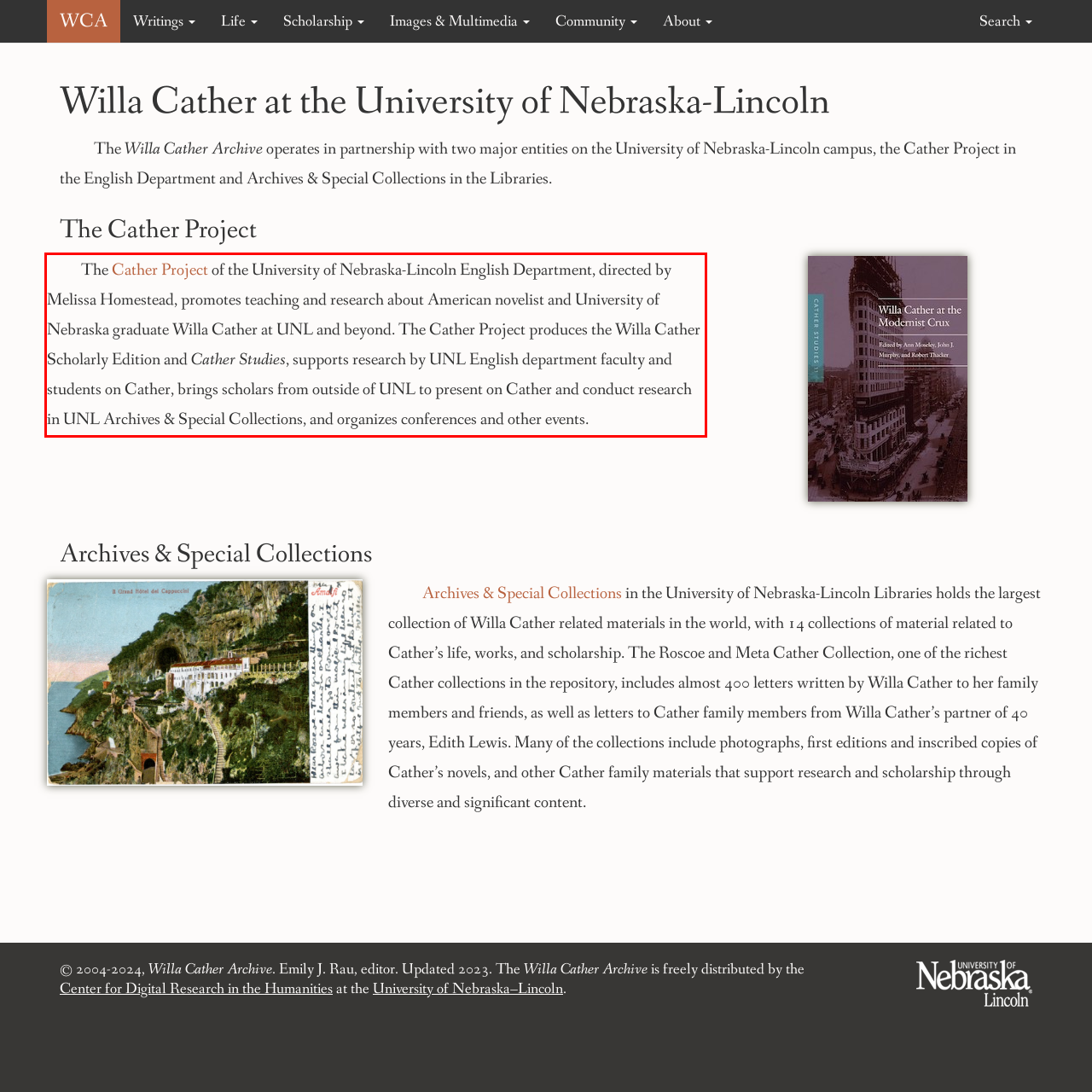Please perform OCR on the text within the red rectangle in the webpage screenshot and return the text content.

The Cather Project of the University of Nebraska-Lincoln English Department, directed by Melissa Homestead, promotes teaching and research about American novelist and University of Nebraska graduate Willa Cather at UNL and beyond. The Cather Project produces the Willa Cather Scholarly Edition and Cather Studies, supports research by UNL English department faculty and students on Cather, brings scholars from outside of UNL to present on Cather and conduct research in UNL Archives & Special Collections, and organizes conferences and other events.